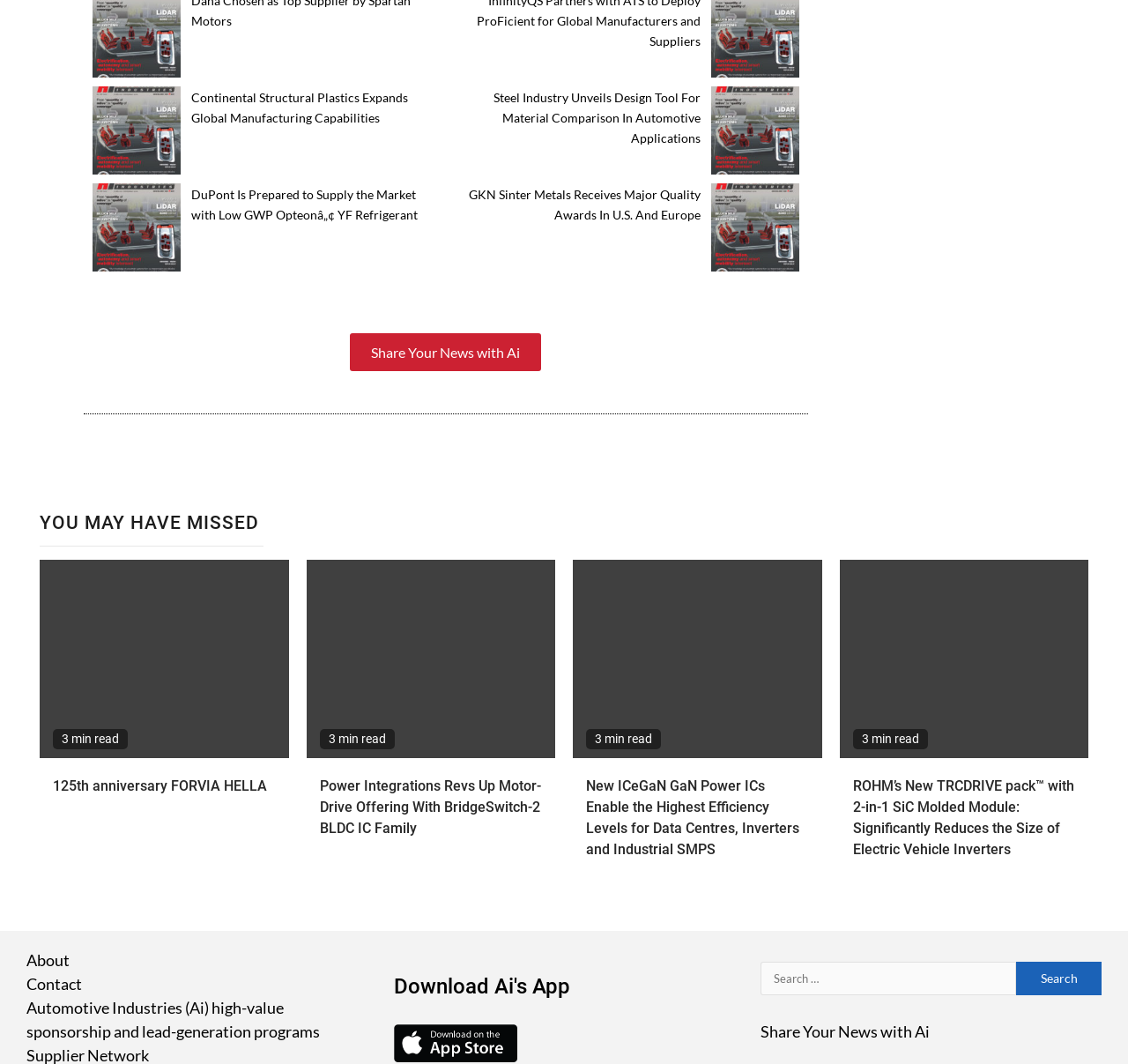Respond with a single word or phrase to the following question: What is the purpose of the 'Share Your News with Ai' link?

To submit news